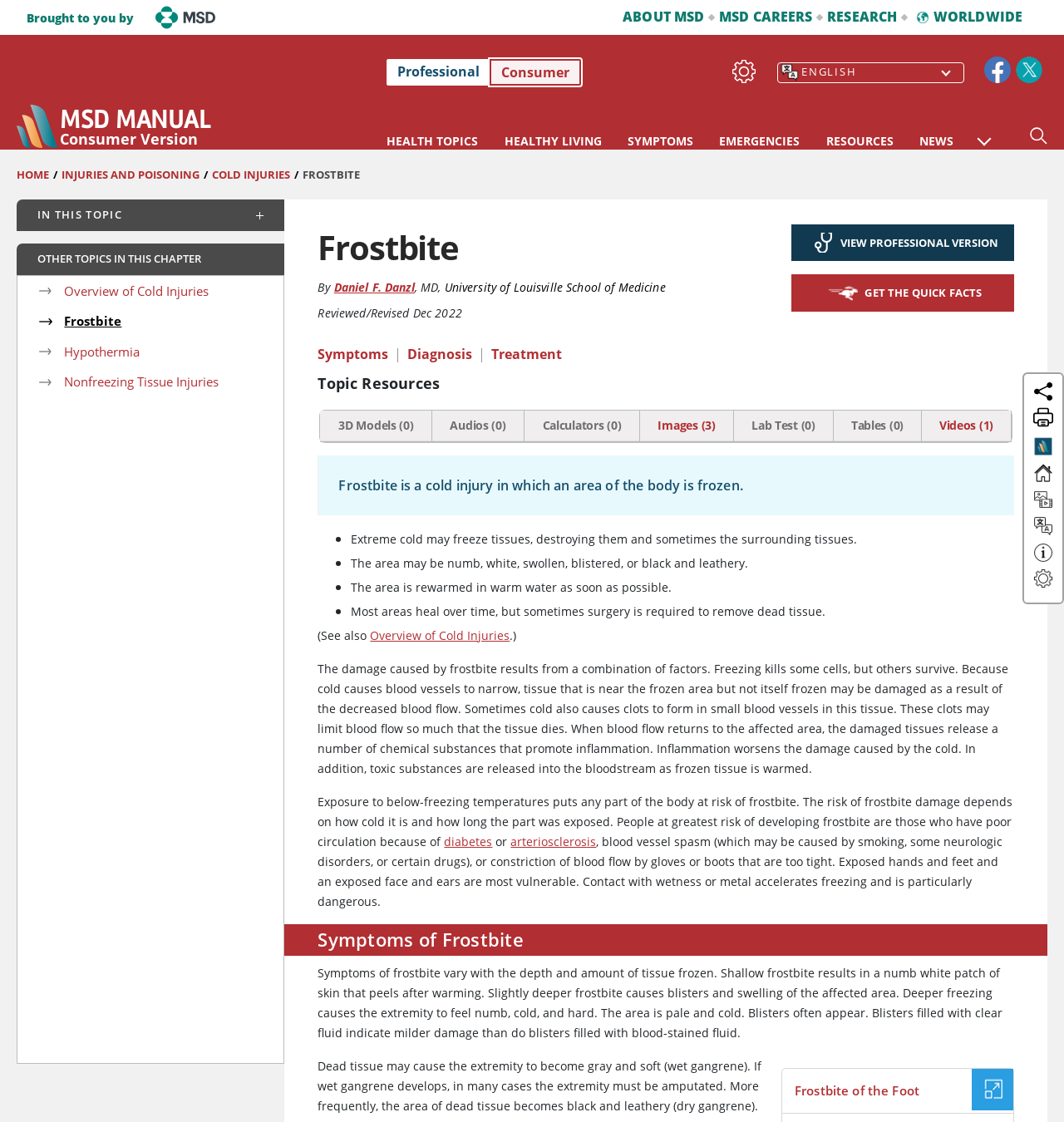Please provide the bounding box coordinate of the region that matches the element description: Images (3). Coordinates should be in the format (top-left x, top-left y, bottom-right x, bottom-right y) and all values should be between 0 and 1.

[0.602, 0.366, 0.689, 0.393]